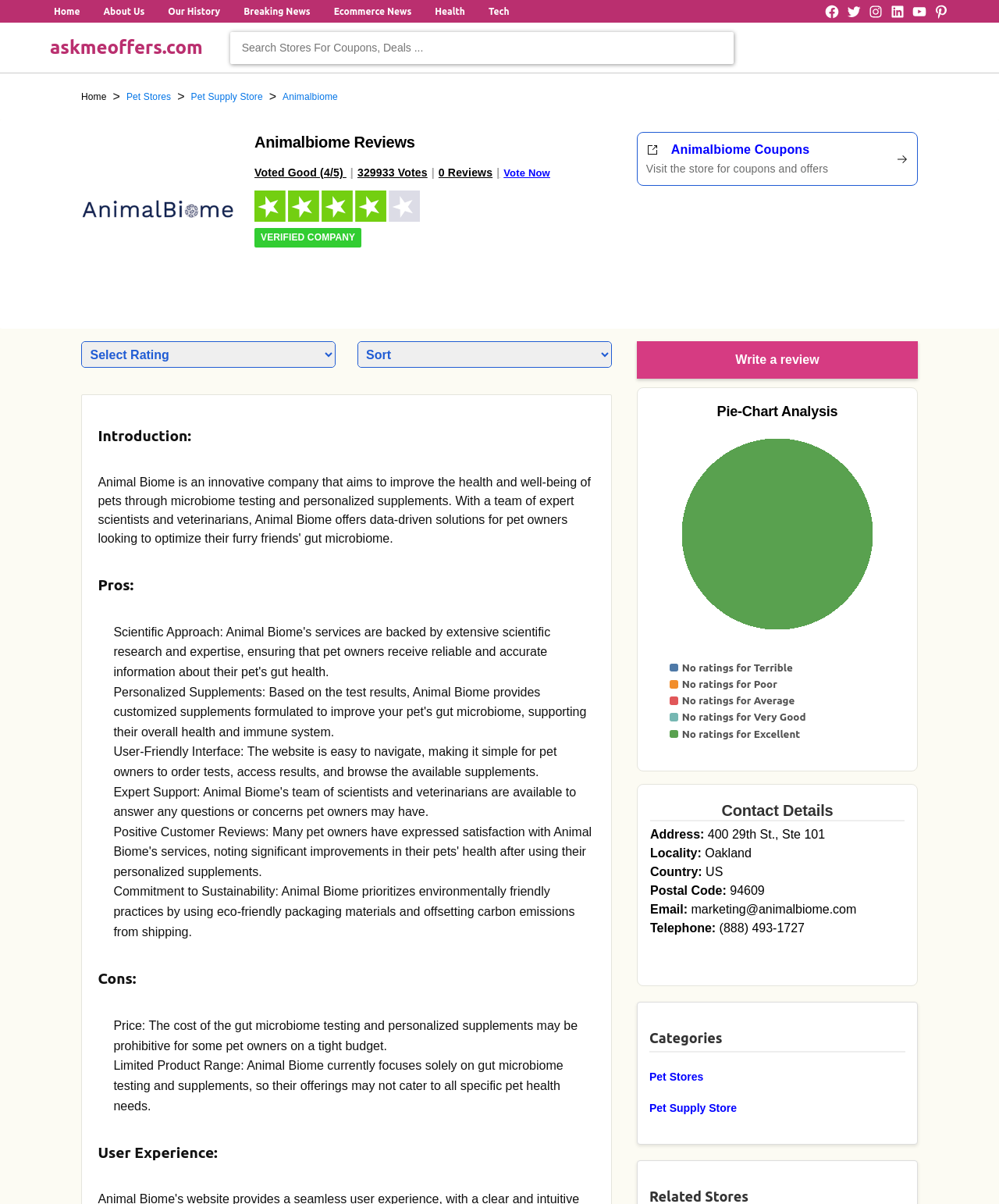Determine the bounding box coordinates of the clickable element to complete this instruction: "Select Rating". Provide the coordinates in the format of four float numbers between 0 and 1, [left, top, right, bottom].

[0.082, 0.284, 0.335, 0.305]